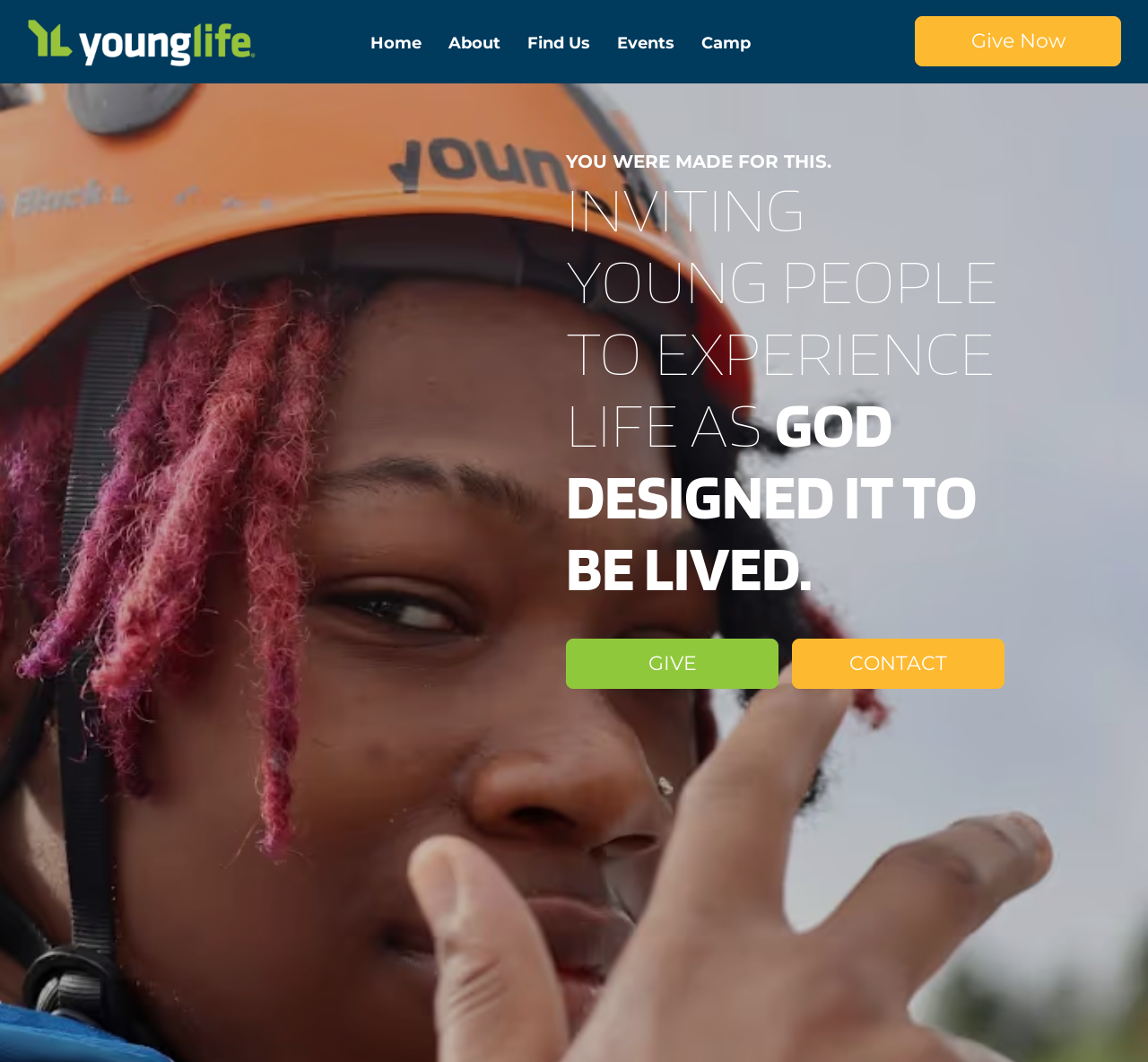Locate the bounding box coordinates of the area where you should click to accomplish the instruction: "view upcoming events".

[0.526, 0.03, 0.599, 0.052]